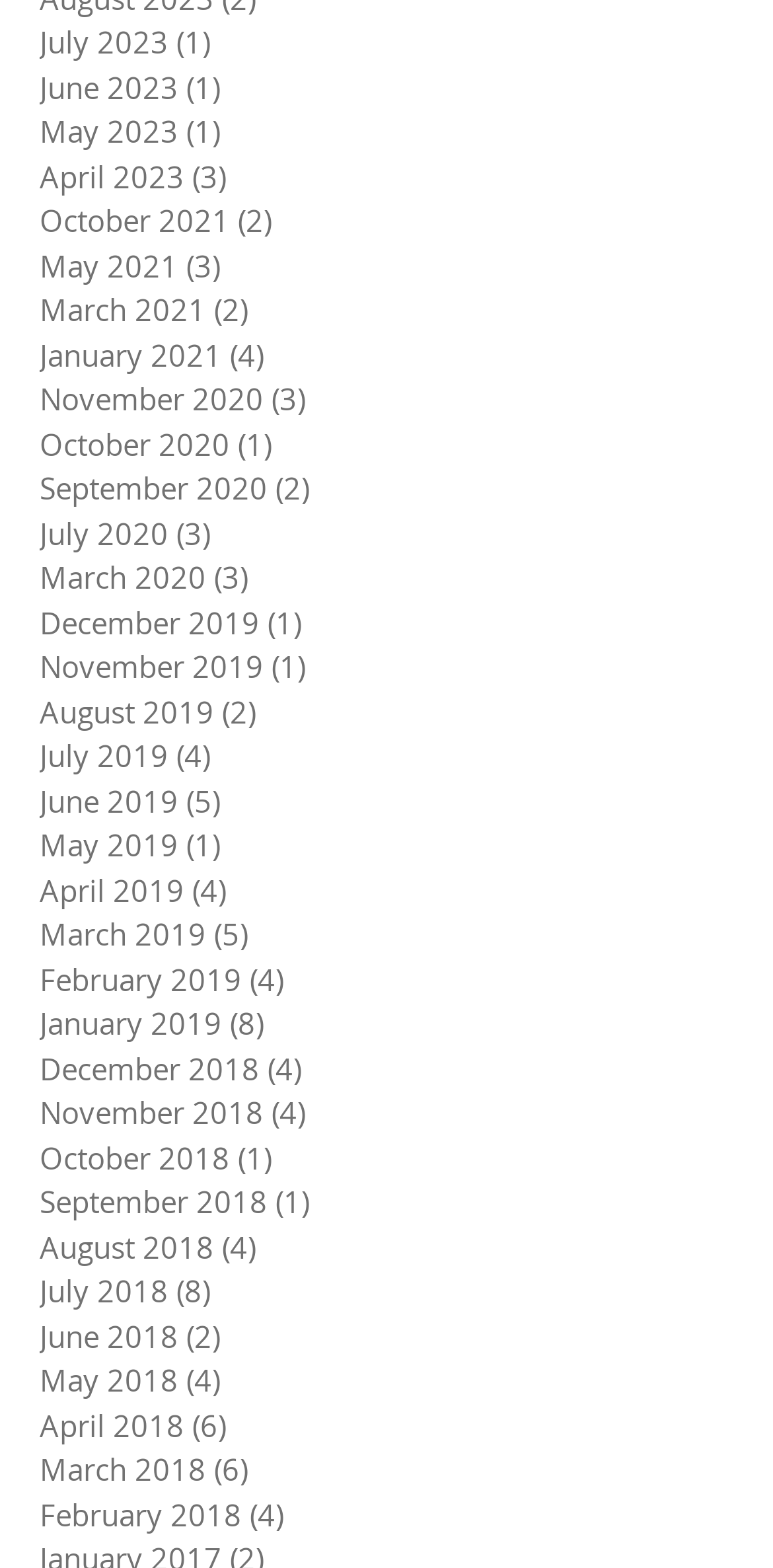Determine the bounding box coordinates for the area that should be clicked to carry out the following instruction: "View May 2023 posts".

[0.051, 0.07, 0.769, 0.098]